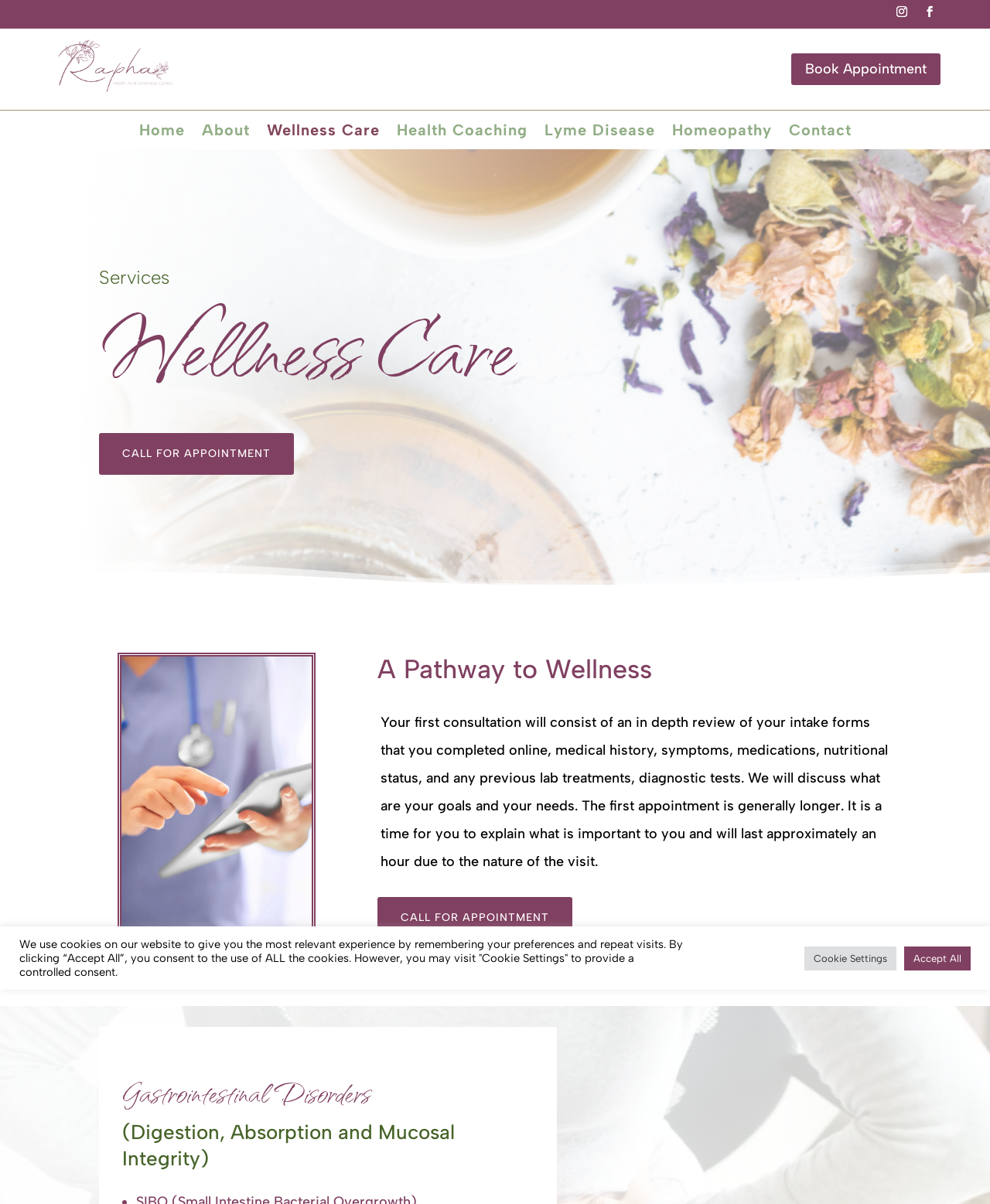Determine the coordinates of the bounding box that should be clicked to complete the instruction: "Click the CALL FOR APPOINTMENT link". The coordinates should be represented by four float numbers between 0 and 1: [left, top, right, bottom].

[0.1, 0.36, 0.297, 0.394]